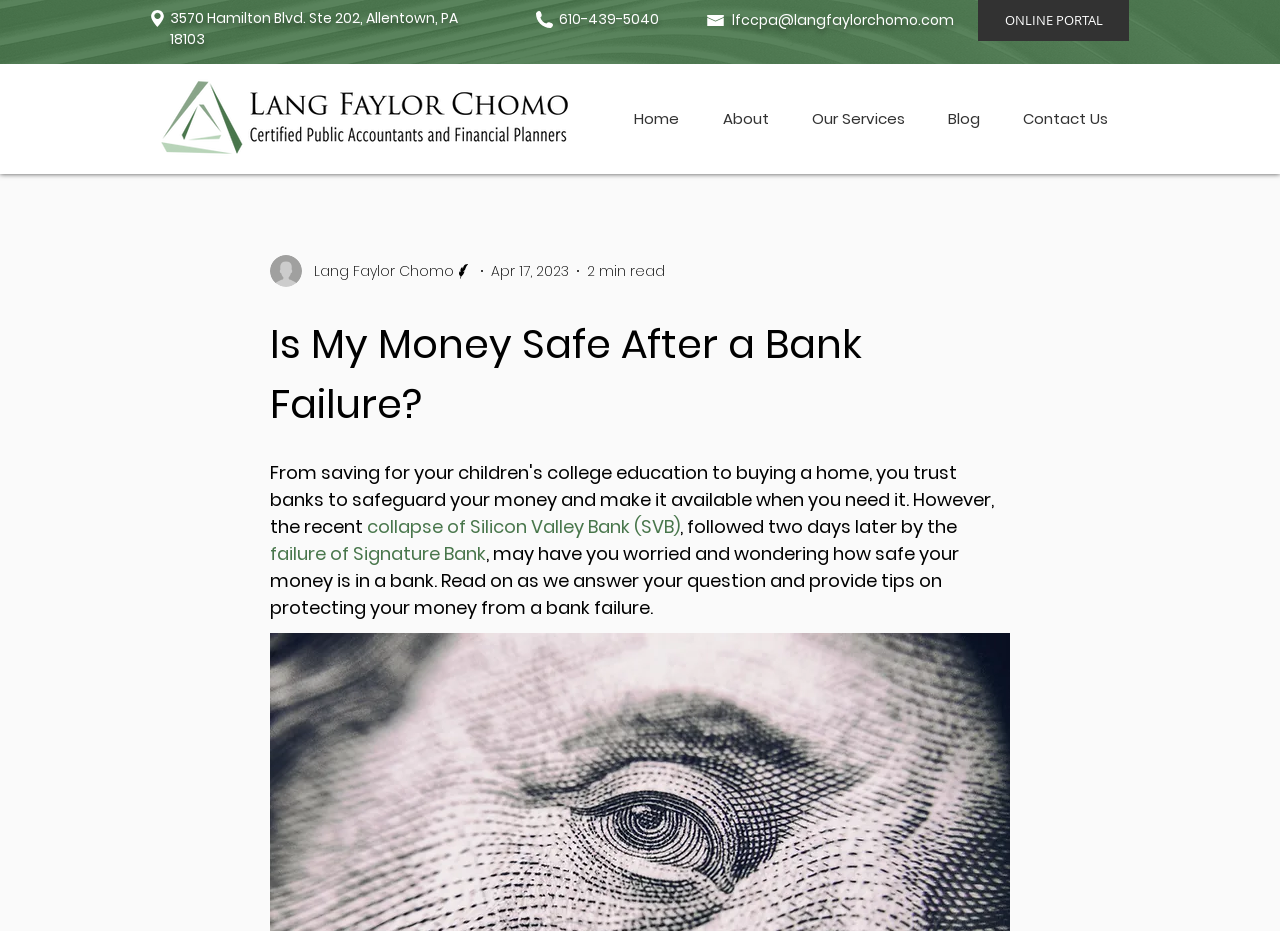Determine the bounding box coordinates of the clickable element necessary to fulfill the instruction: "Access the 'ONLINE PORTAL'". Provide the coordinates as four float numbers within the 0 to 1 range, i.e., [left, top, right, bottom].

[0.764, 0.0, 0.882, 0.044]